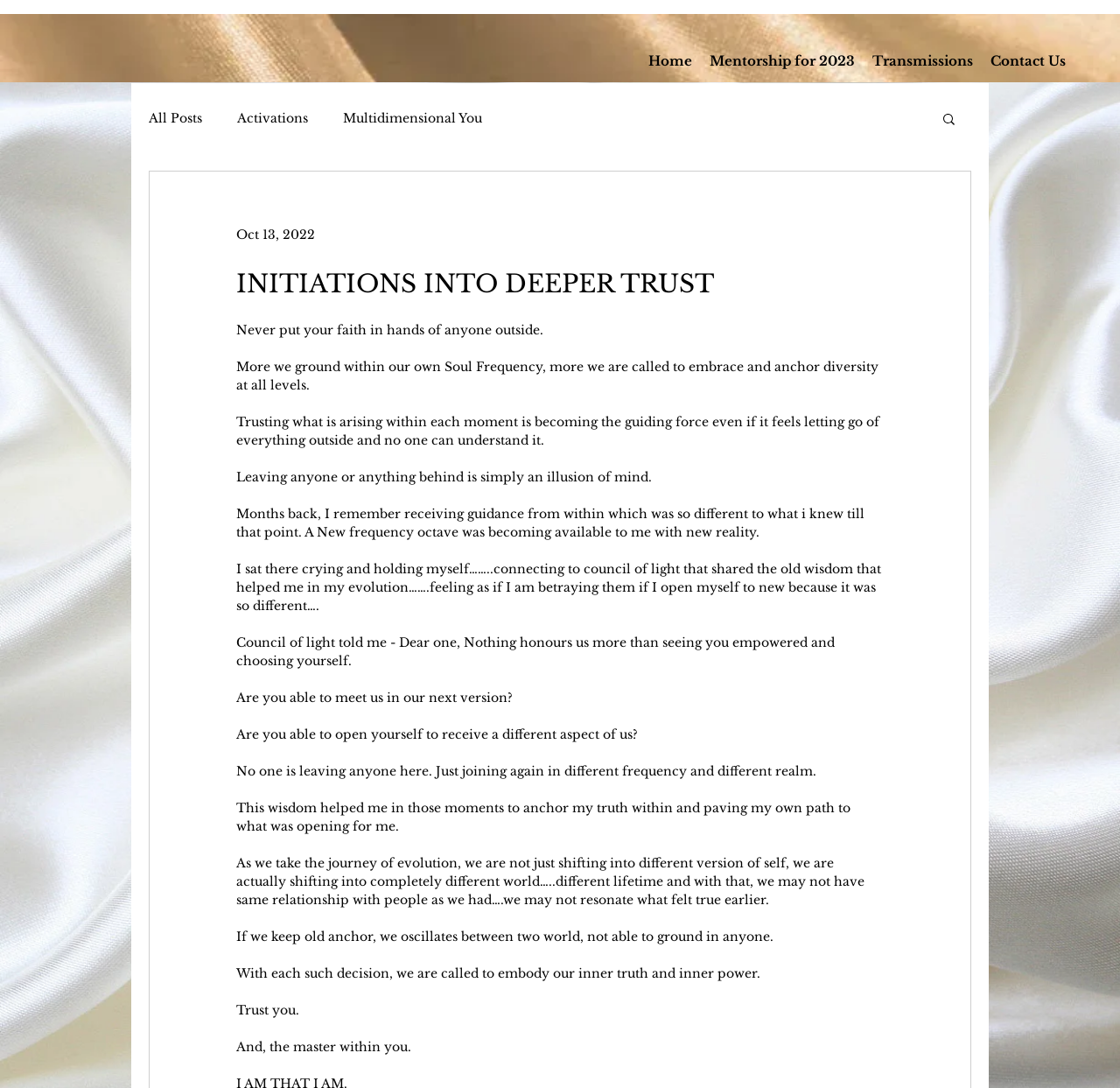Locate the primary heading on the webpage and return its text.

INITIATIONS INTO DEEPER TRUST